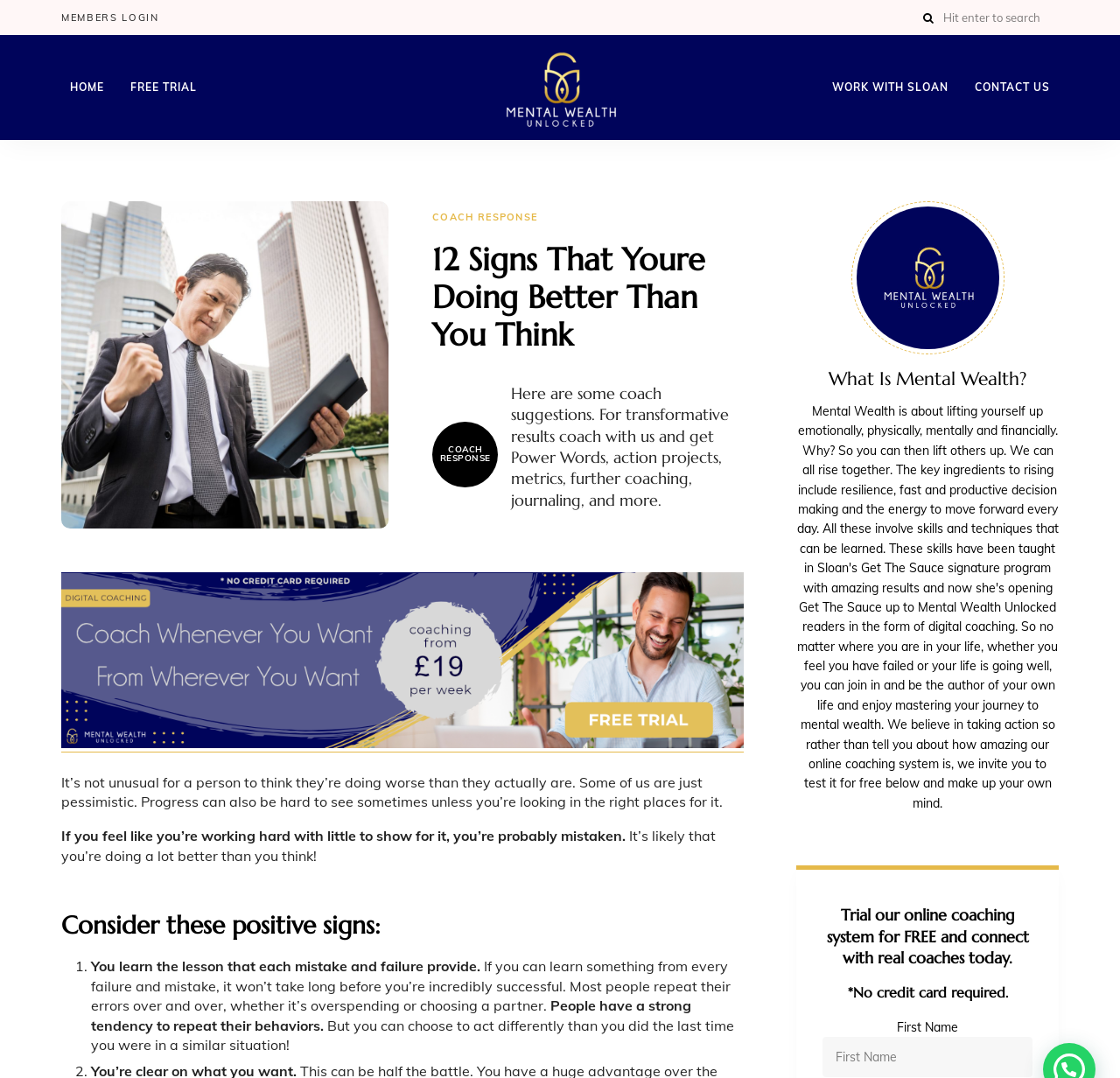What is the purpose of the textbox at the bottom of the webpage?
Give a single word or phrase as your answer by examining the image.

Enter First Name